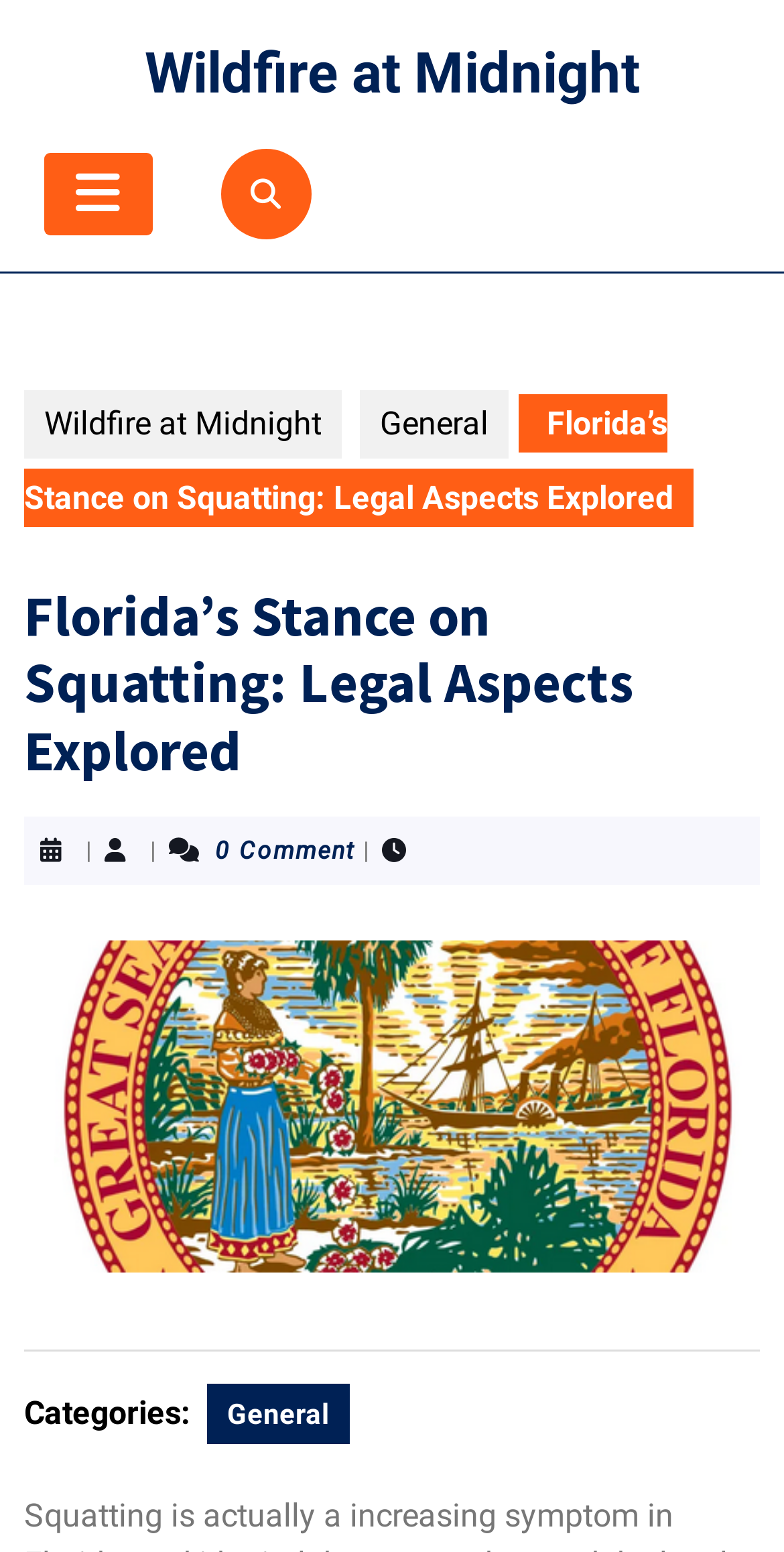Determine and generate the text content of the webpage's headline.

Florida’s Stance on Squatting: Legal Aspects Explored